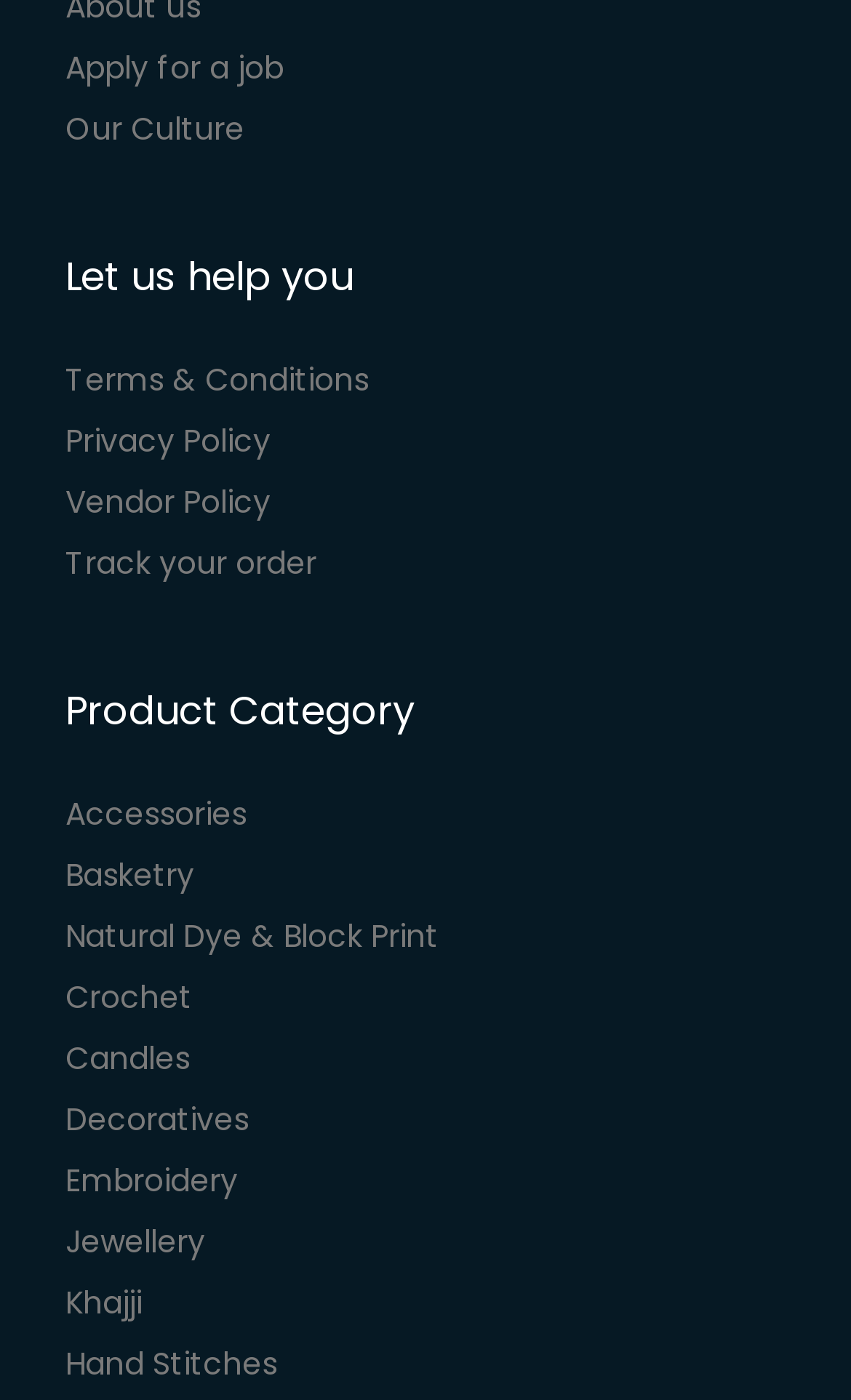Locate the bounding box coordinates of the clickable element to fulfill the following instruction: "Go to Home page". Provide the coordinates as four float numbers between 0 and 1 in the format [left, top, right, bottom].

None